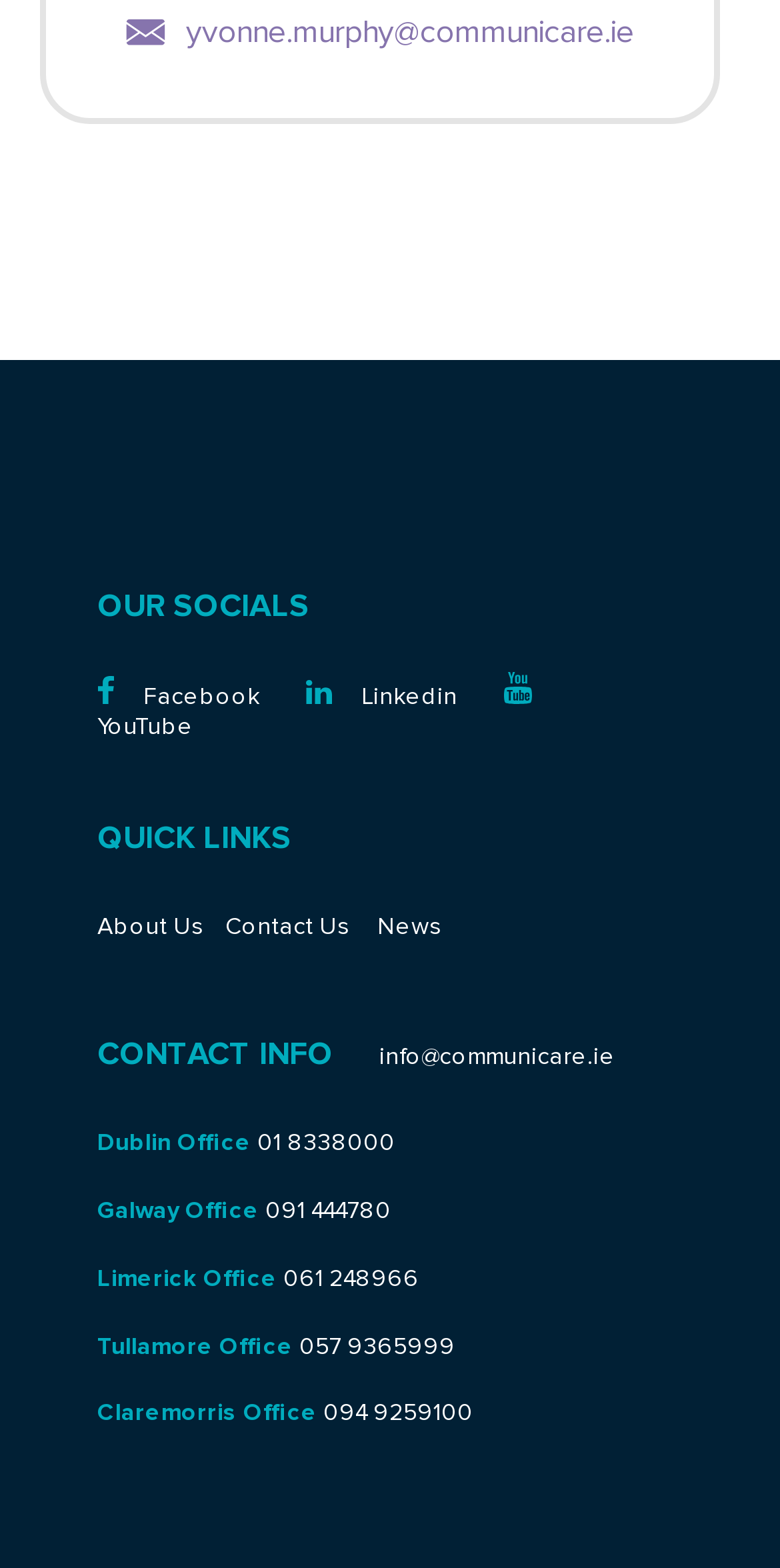Please specify the bounding box coordinates of the area that should be clicked to accomplish the following instruction: "Visit Skip Hire page". The coordinates should consist of four float numbers between 0 and 1, i.e., [left, top, right, bottom].

None